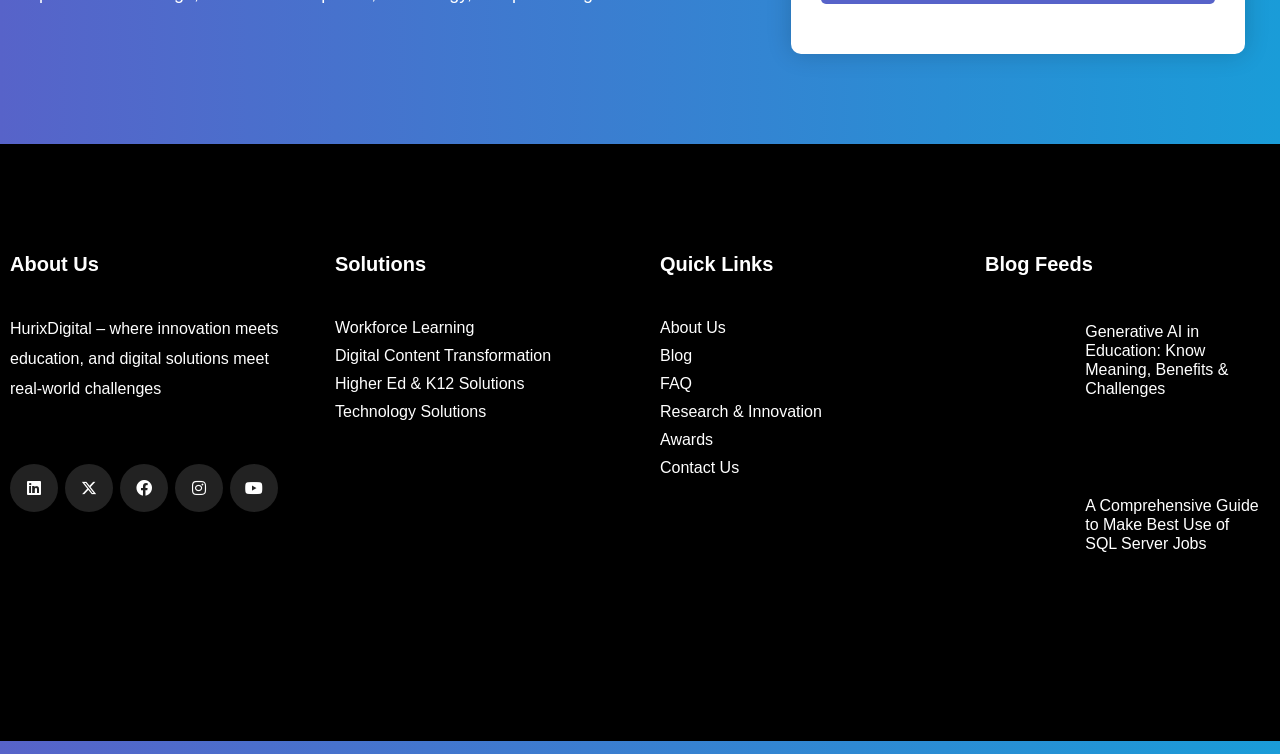Show the bounding box coordinates for the HTML element described as: "Instagram".

[0.137, 0.494, 0.174, 0.558]